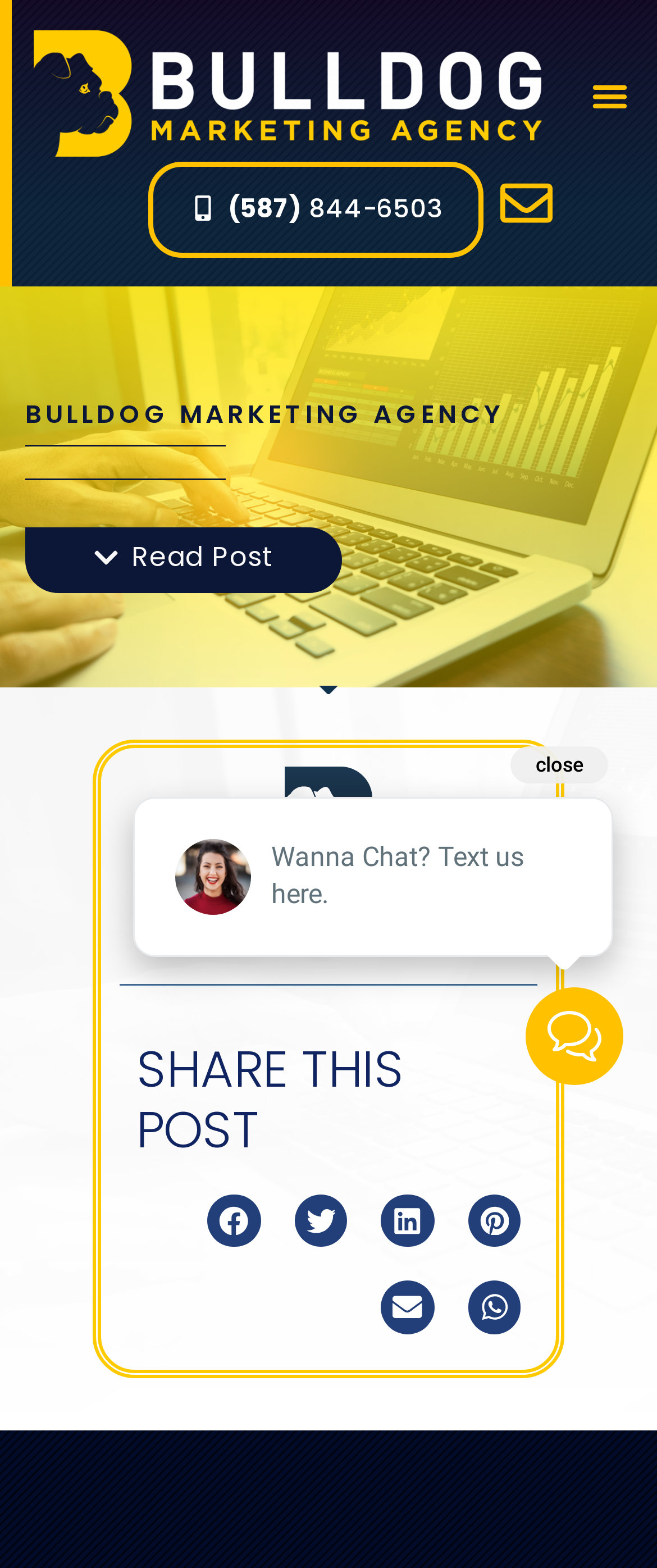Please mark the bounding box coordinates of the area that should be clicked to carry out the instruction: "Call the phone number".

[0.226, 0.103, 0.737, 0.164]